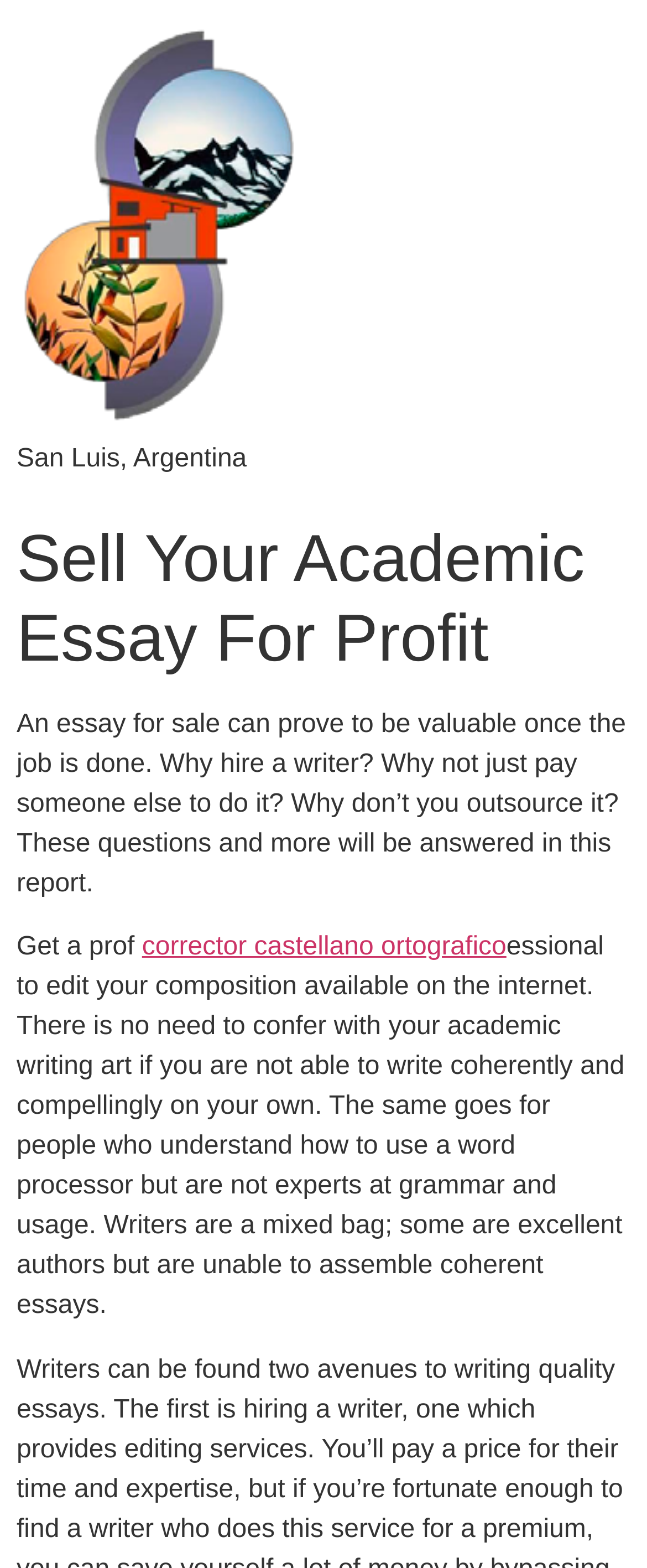Generate a thorough caption detailing the webpage content.

The webpage is about selling academic essays for profit. At the top-left corner, there is a link and an image, both labeled "Soles de Belen". Below this, there is a static text "San Luis, Argentina". 

The main content of the webpage is divided into sections. The first section has a heading "Sell Your Academic Essay For Profit" at the top. Below this heading, there is a paragraph of text that discusses the benefits of outsourcing essay writing, asking questions like "Why hire a writer?" and "Why not just pay someone else to do it?".

In the next section, there is a sentence that starts with "Get a prof" and is followed by a link "corrector castellano ortografico" and then continues with the text "essional to edit your composition". 

The final section consists of a long paragraph of text that discusses the availability of academic writing services on the internet, and how they can be useful for people who struggle with writing coherently or have limited grammar and usage skills.